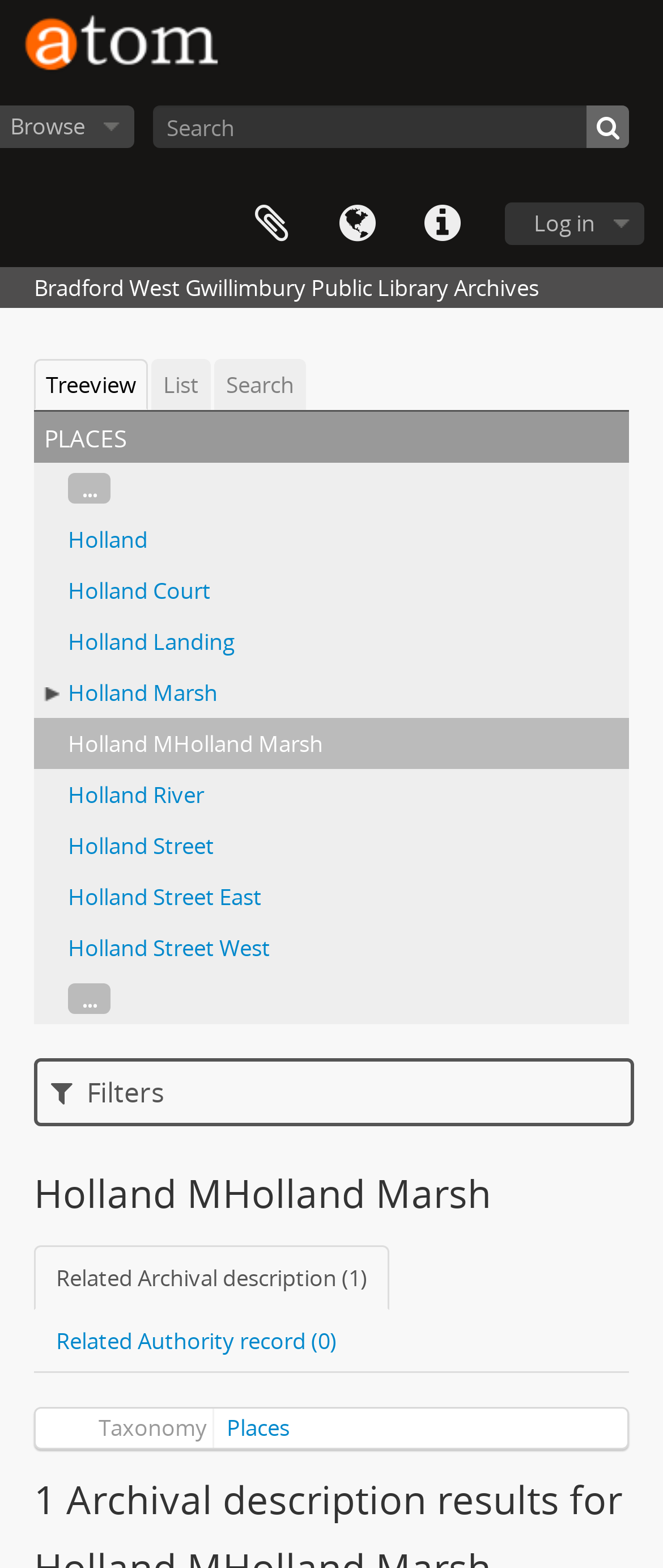Please use the details from the image to answer the following question comprehensively:
What is the name of the current archival description?

The current archival description is 'Holland MHolland Marsh', which is indicated by the heading element at the top of the webpage.